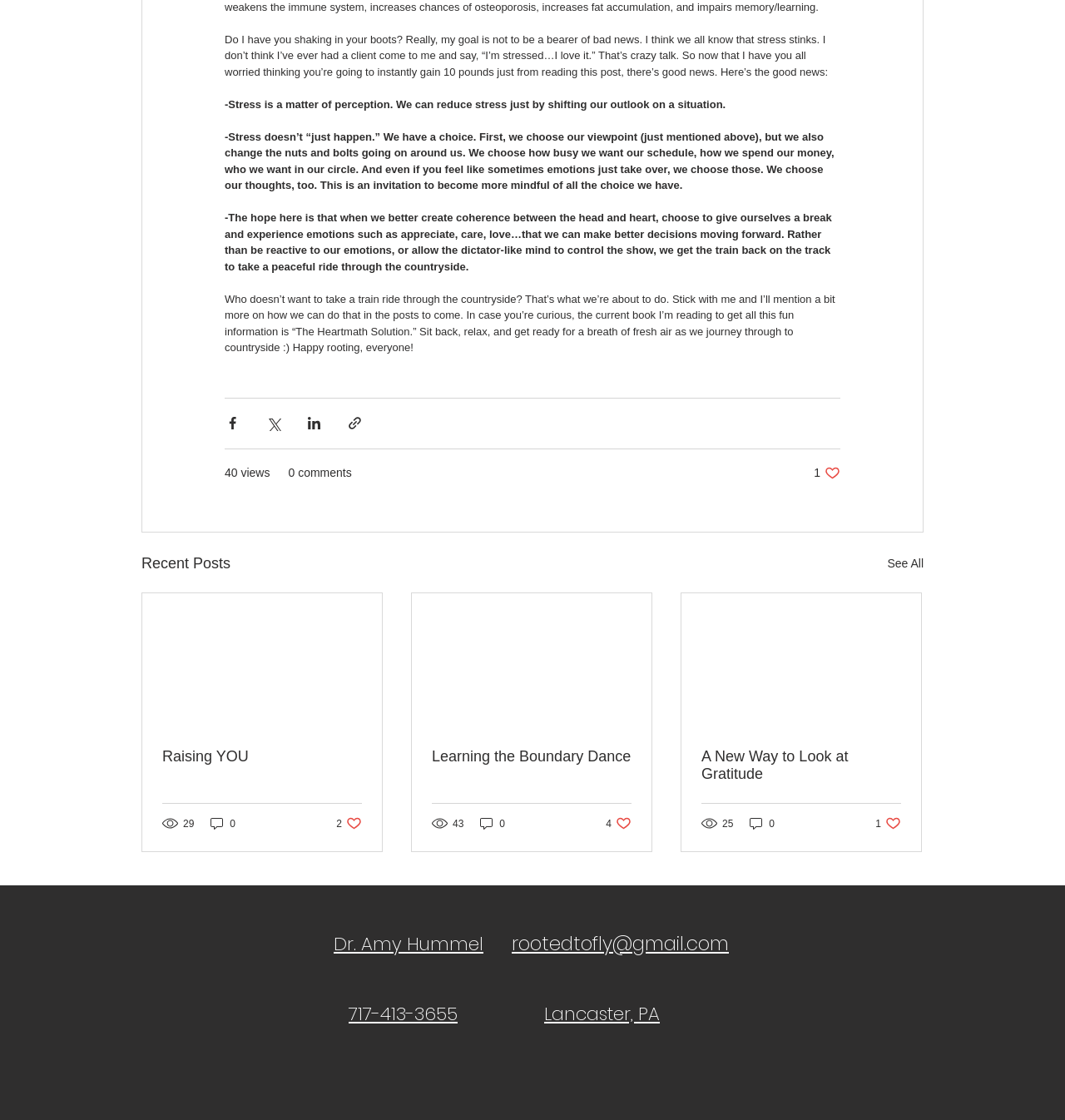Locate the bounding box of the UI element defined by this description: "aria-label="YouTube - White Circle"". The coordinates should be given as four float numbers between 0 and 1, formatted as [left, top, right, bottom].

[0.801, 0.824, 0.822, 0.844]